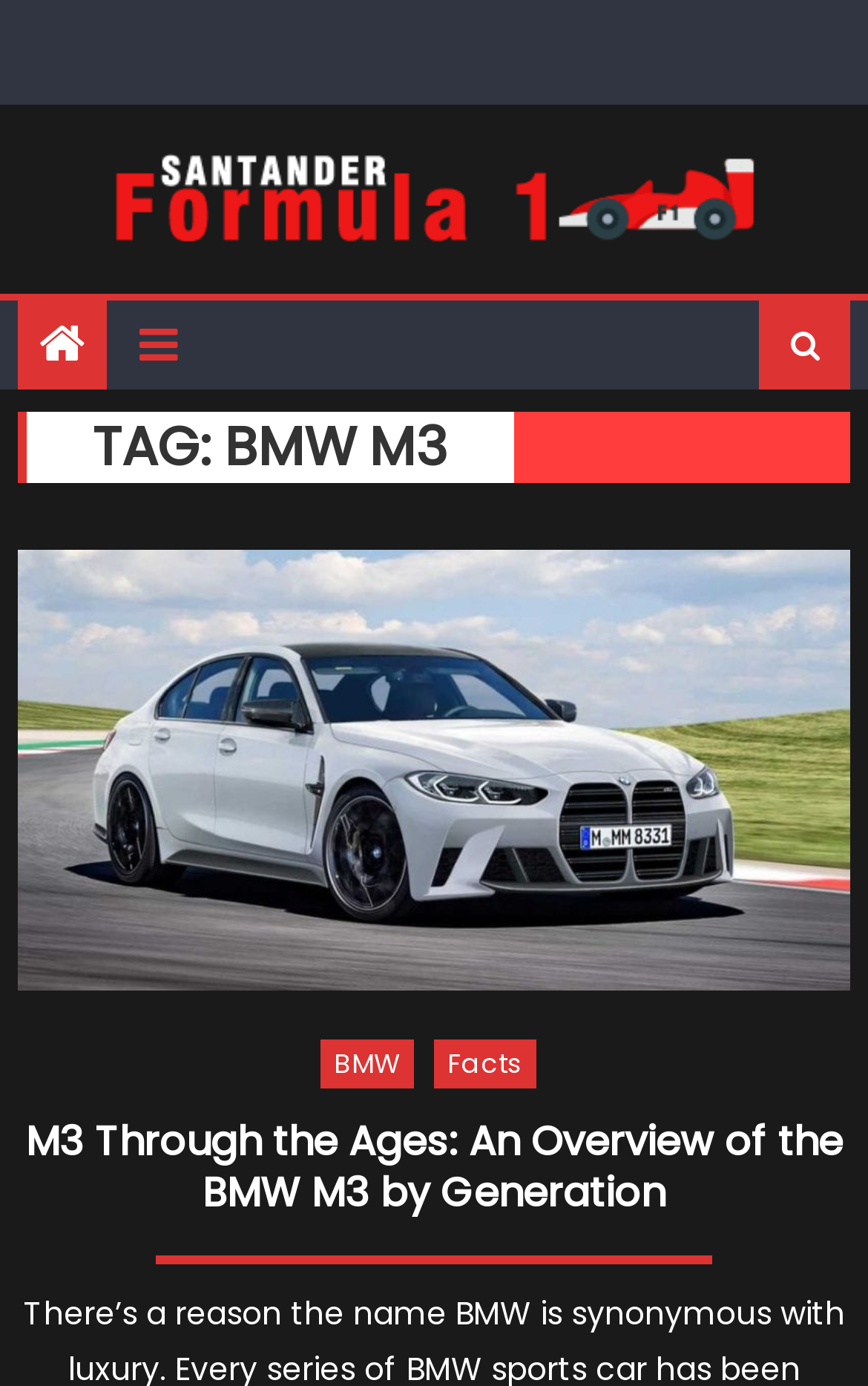Determine the main headline from the webpage and extract its text.

TAG: BMW M3